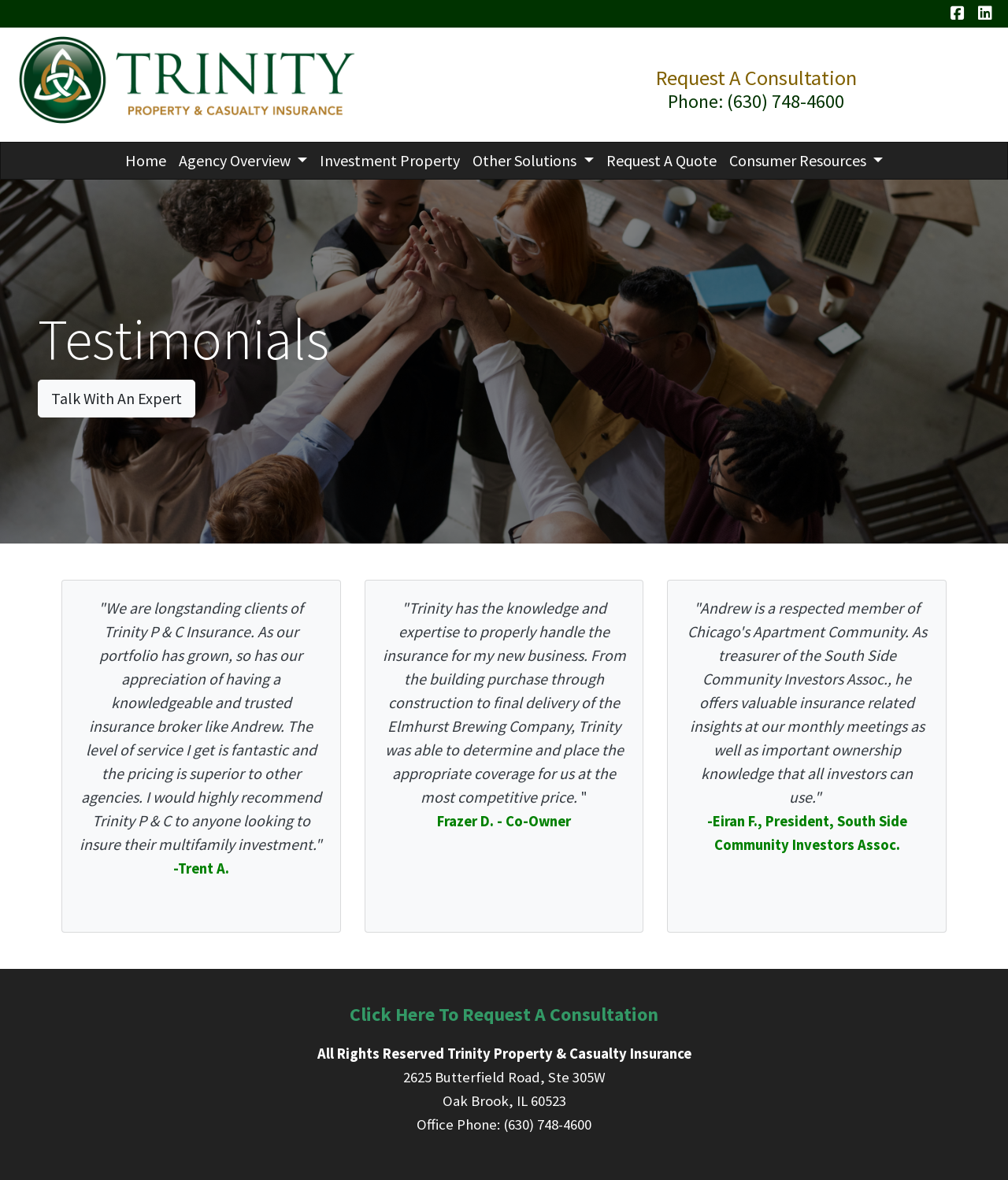What is the phone number to request a consultation?
Refer to the image and provide a one-word or short phrase answer.

(630) 748-4600